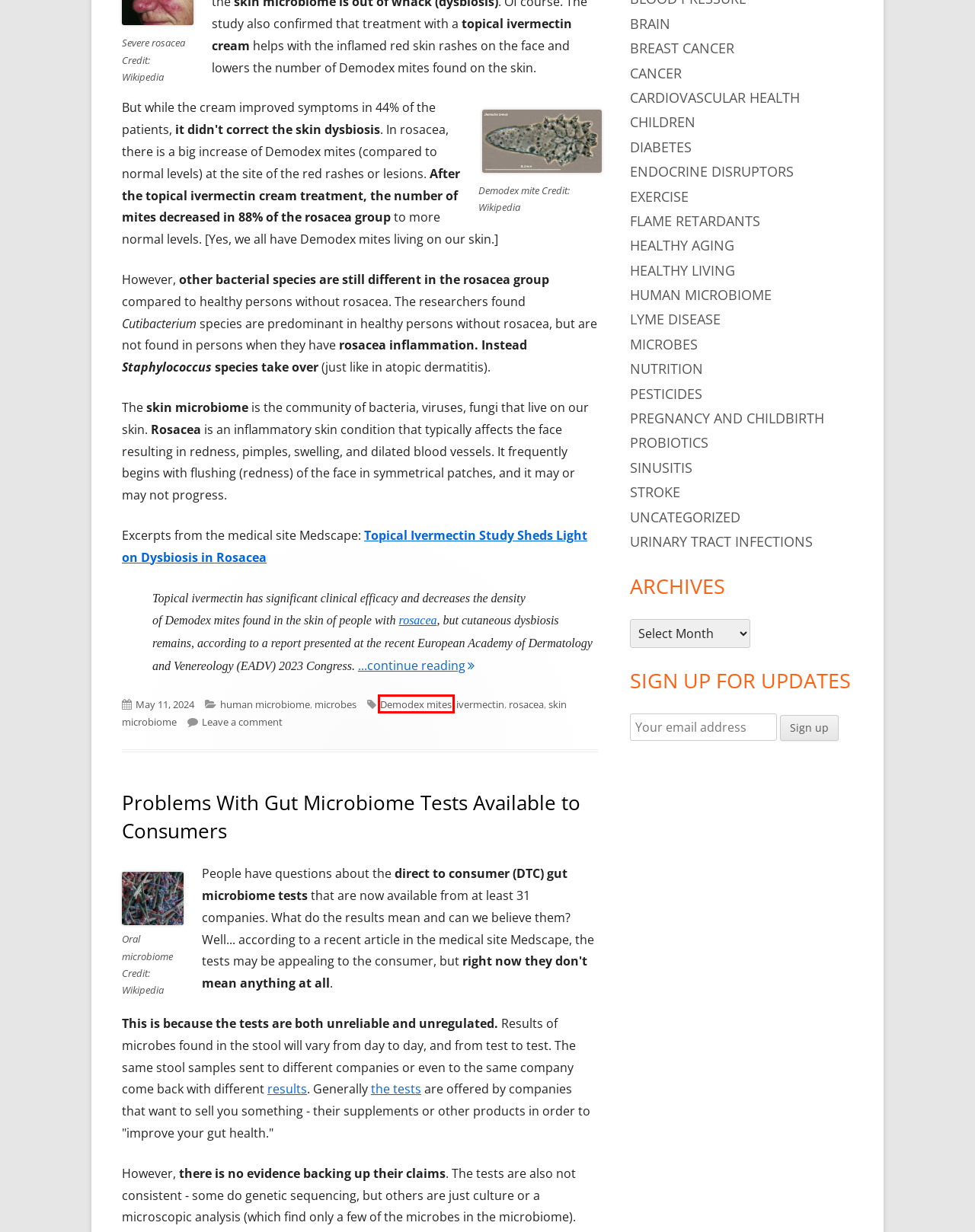Examine the screenshot of a webpage with a red bounding box around a UI element. Your task is to identify the webpage description that best corresponds to the new webpage after clicking the specified element. The given options are:
A. children – Lacto Bacto
B. cardiovascular health – Lacto Bacto
C. stroke – Lacto Bacto
D. Problems With Gut Microbiome Tests Available to Consumers – Lacto Bacto
E. pesticides – Lacto Bacto
F. Demodex mites – Lacto Bacto
G. urinary tract infections – Lacto Bacto
H. cancer – Lacto Bacto

F